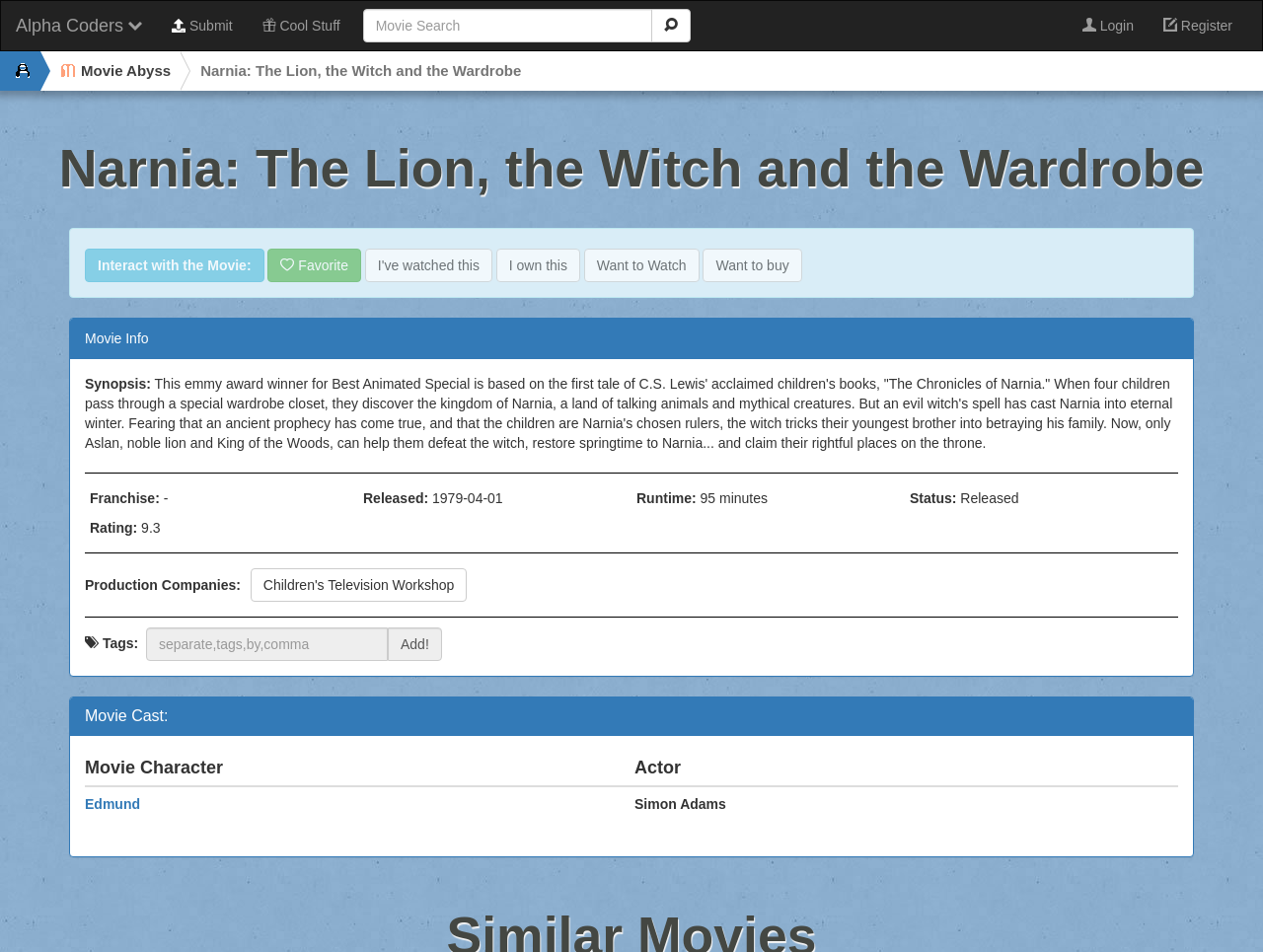Pinpoint the bounding box coordinates of the clickable element needed to complete the instruction: "View movie posters". The coordinates should be provided as four float numbers between 0 and 1: [left, top, right, bottom].

[0.159, 0.065, 0.413, 0.083]